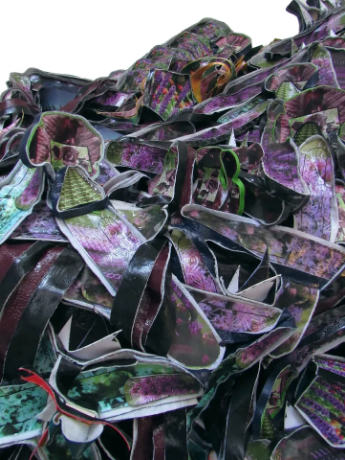Where is the exhibition 'Alicia Piller. Within.' being held?
Using the image, provide a detailed and thorough answer to the question.

According to the caption, the exhibition 'Alicia Piller. Within.' is being held at Craft Contemporary in Los Angeles, which is the venue where the artwork is being showcased from January 29, 2023, to May 7, 2023.